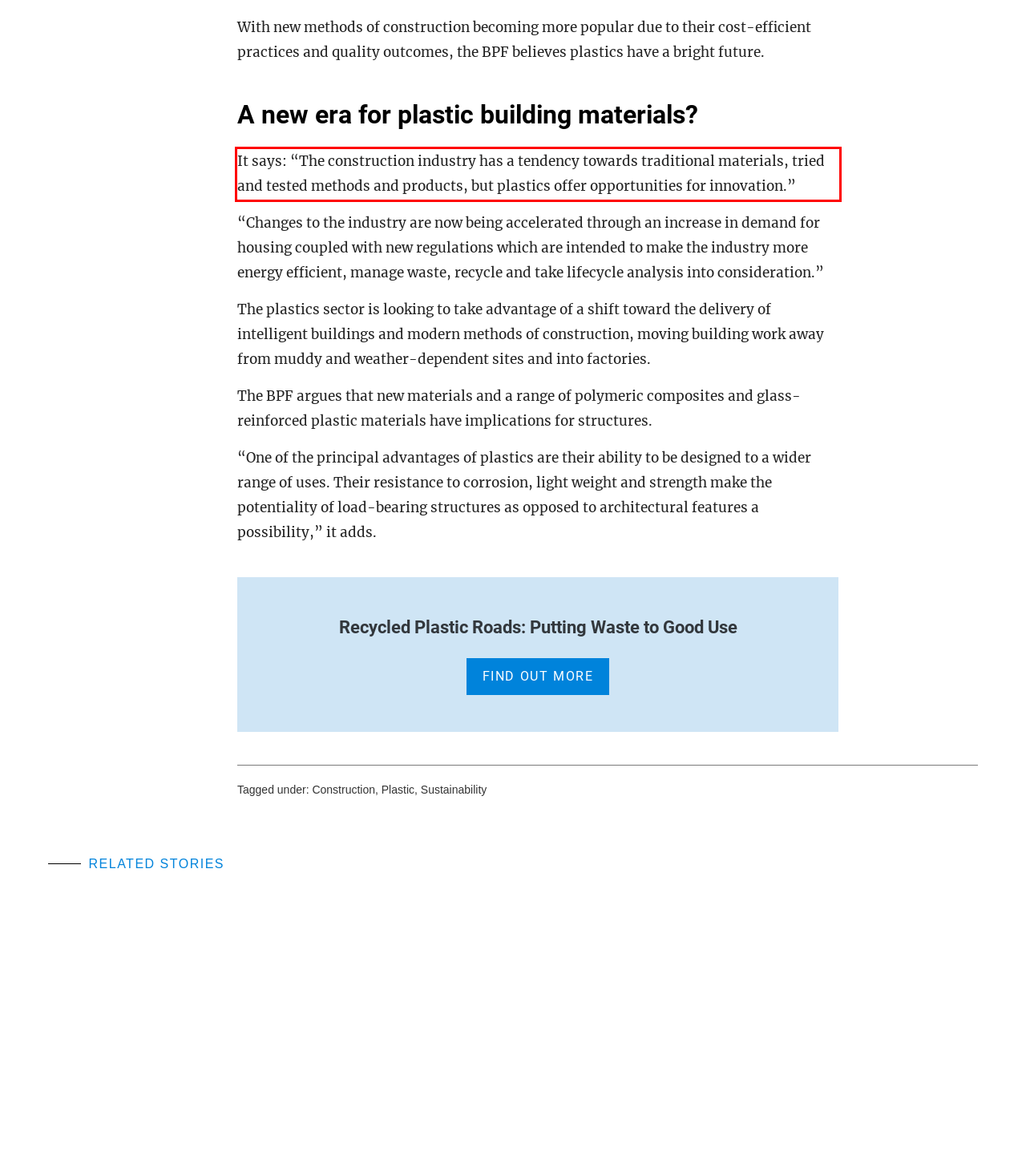Examine the screenshot of the webpage, locate the red bounding box, and generate the text contained within it.

It says: “The construction industry has a tendency towards traditional materials, tried and tested methods and products, but plastics offer opportunities for innovation.”